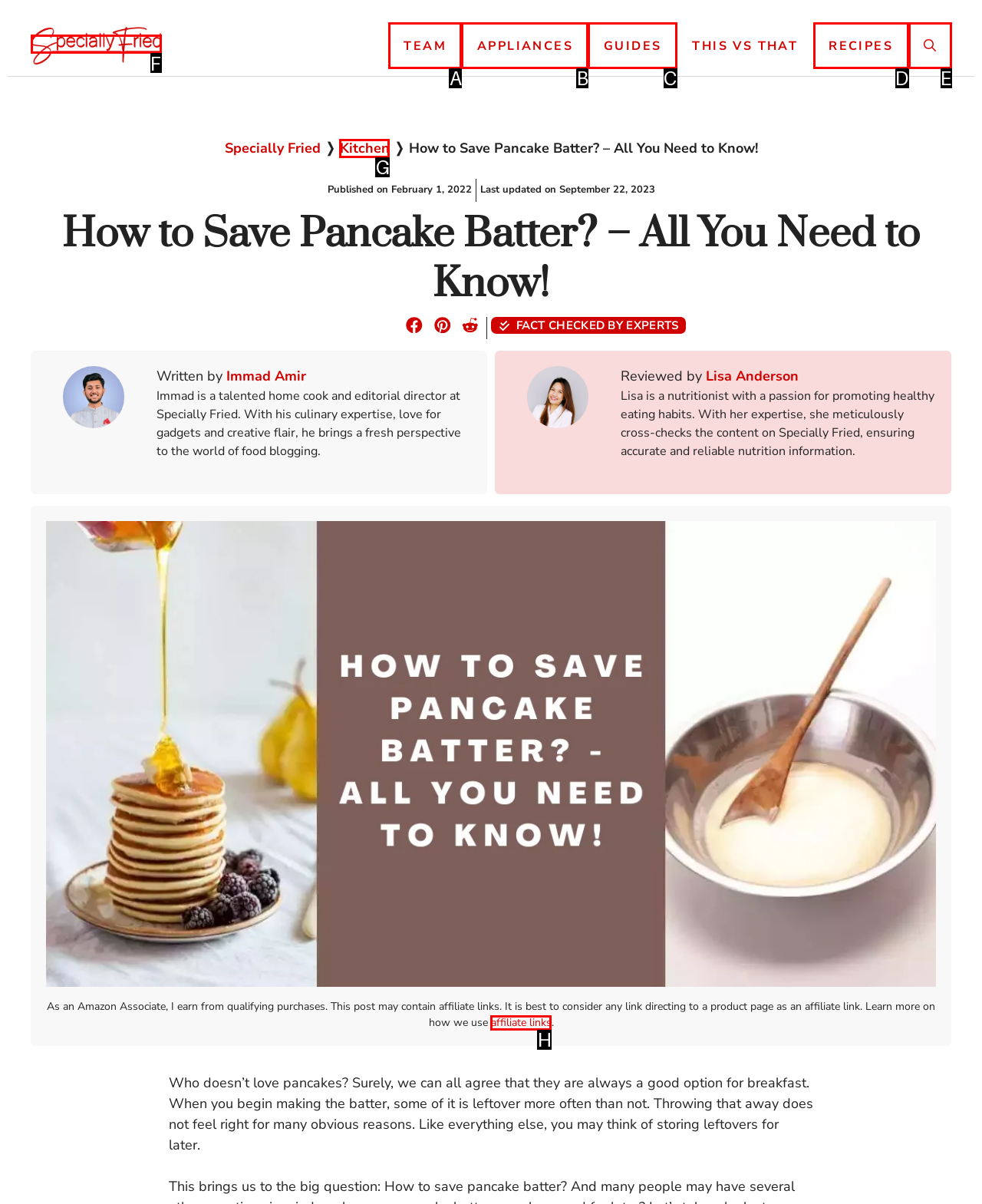Choose the option that matches the following description: alt="Specially Fried"
Reply with the letter of the selected option directly.

F